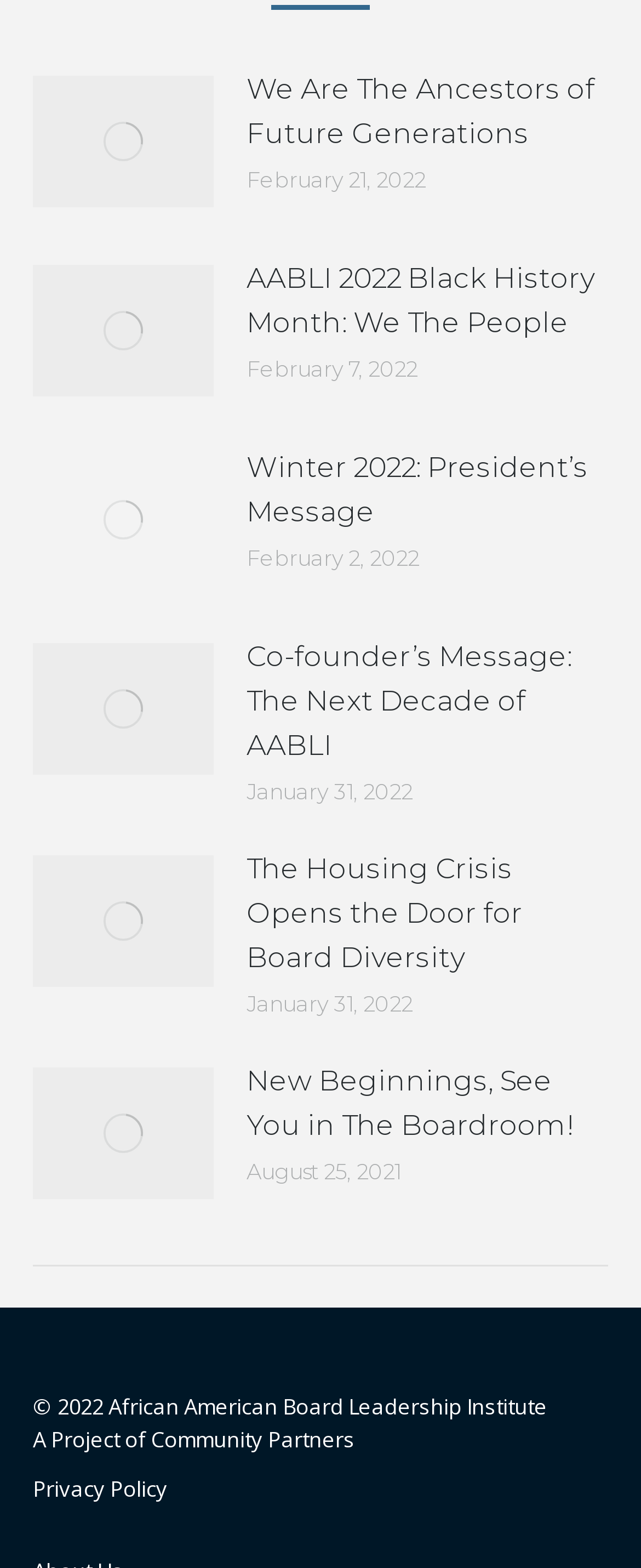Please reply to the following question using a single word or phrase: 
What is the text of the footer copyright?

2022 African American Board Leadership Institute